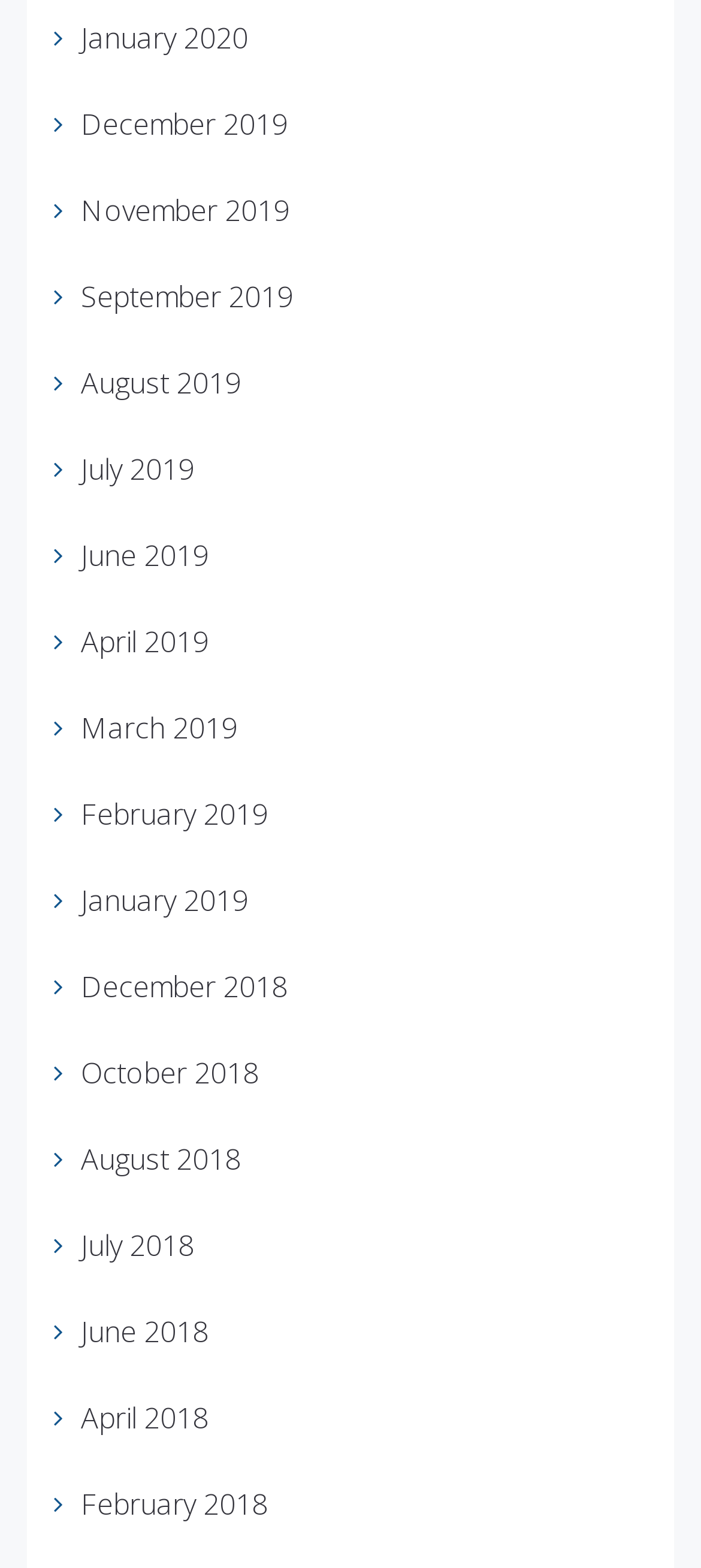Based on the visual content of the image, answer the question thoroughly: How many months are listed in 2019?

I counted the number of links with '2019' in their text and found that there are 12 months listed in 2019, from January 2019 to December 2019.